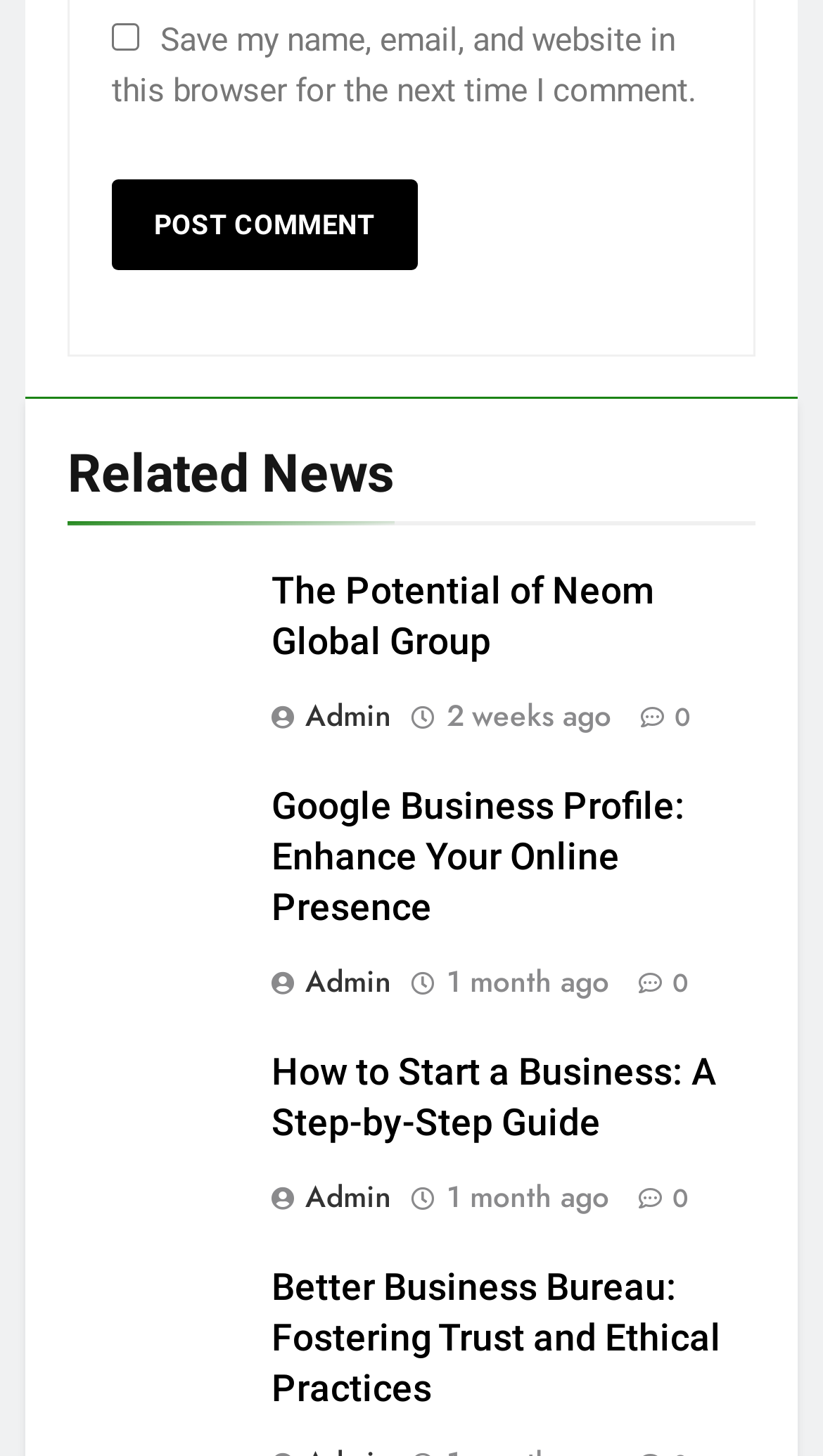Find the bounding box of the element with the following description: "0". The coordinates must be four float numbers between 0 and 1, formatted as [left, top, right, bottom].

[0.753, 0.477, 0.84, 0.505]